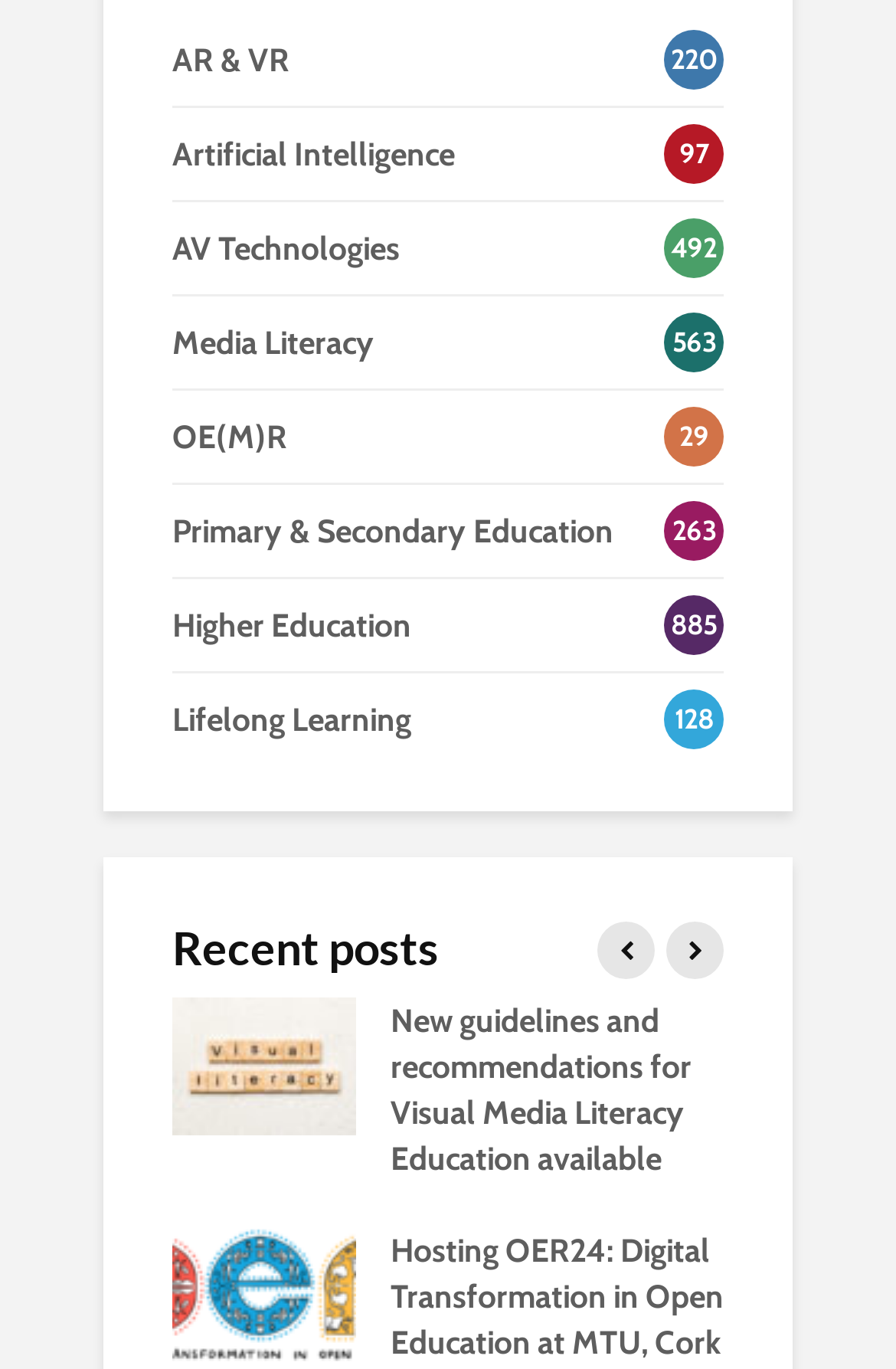What is the category related to 'Media Literacy 563'?
Provide a detailed and well-explained answer to the question.

The category related to 'Media Literacy 563' is 'Media Literacy', which can be inferred from the link element with bounding box coordinates [0.192, 0.217, 0.808, 0.284].